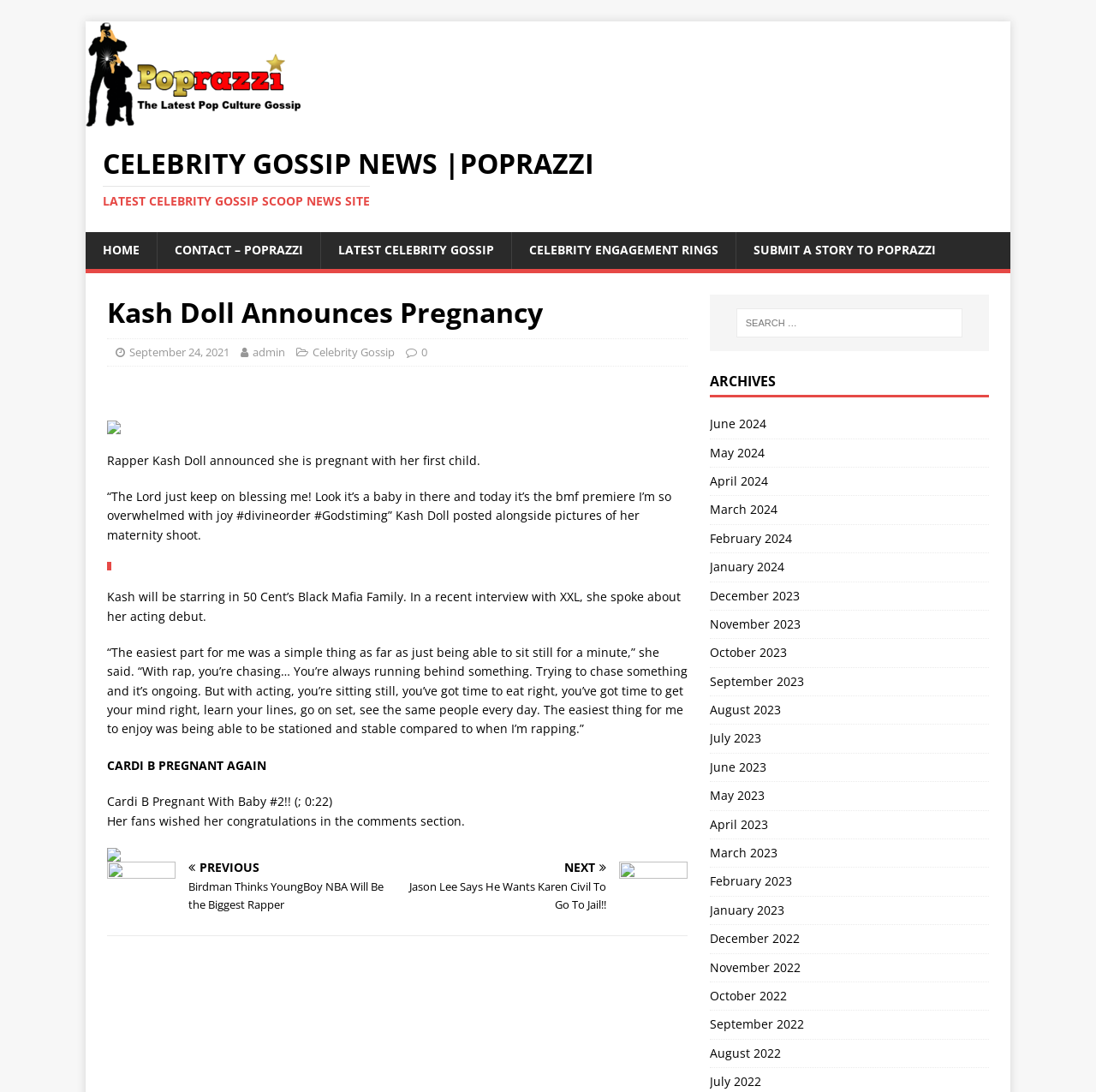What is the category of the article?
Look at the image and provide a detailed response to the question.

The article is categorized under Celebrity Gossip, as indicated by the link 'Celebrity Gossip' above the article's content.